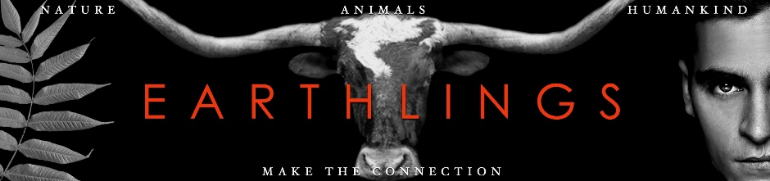Please examine the image and answer the question with a detailed explanation:
What is the background color of the image?

The design juxtaposes powerful imagery that includes a cow's skull and a human figure, framed against a black background, which provides a striking contrast to the bold red title.